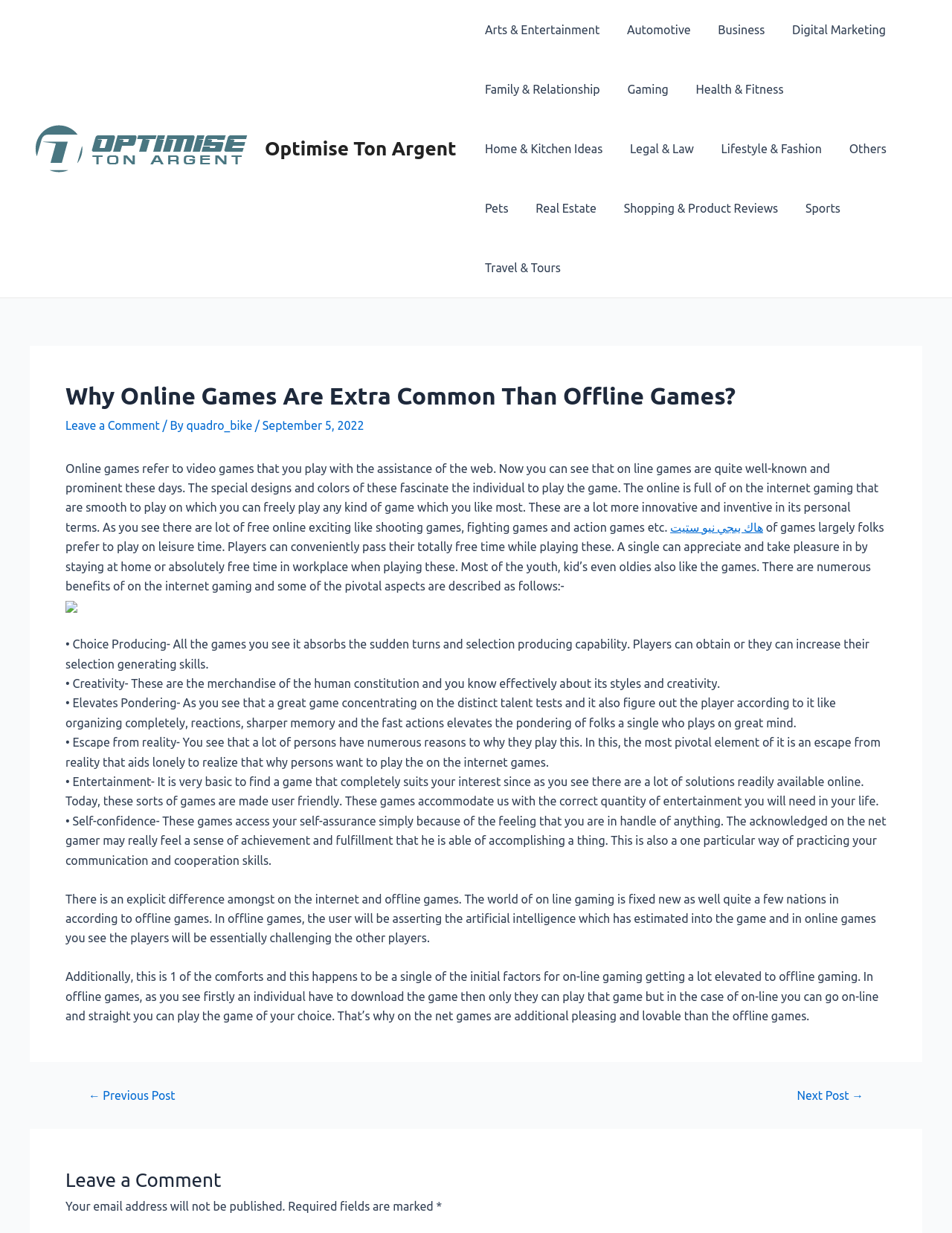Generate a comprehensive description of the contents of the webpage.

The webpage is about an article discussing the popularity of online games compared to offline games. At the top, there is a logo and a link to "Optimise Ton Argent" on the left, and another link to the same website on the right. Below this, there is a navigation menu with various categories such as "Arts & Entertainment", "Automotive", "Business", and more.

The main article is divided into sections, starting with a heading that reads "Why Online Games Are Extra Common Than Offline Games?". Below this, there is a paragraph of text that introduces the topic of online games and their popularity. The article then lists several benefits of online gaming, including choice making, creativity, elevated thinking, escape from reality, entertainment, and self-confidence. Each of these points is explained in a separate paragraph.

Throughout the article, there are links to other websites and articles, such as "Leave a Comment" and "هاك ببجي نيو ستيت". There is also an image embedded in the article, although its content is not specified.

At the bottom of the page, there is a post navigation menu with links to the previous and next posts. Below this, there is a comment section with a heading that reads "Leave a Comment" and a note that states "Your email address will not be published." The comment section also includes fields for users to enter their name, email, and website, with required fields marked with an asterisk.